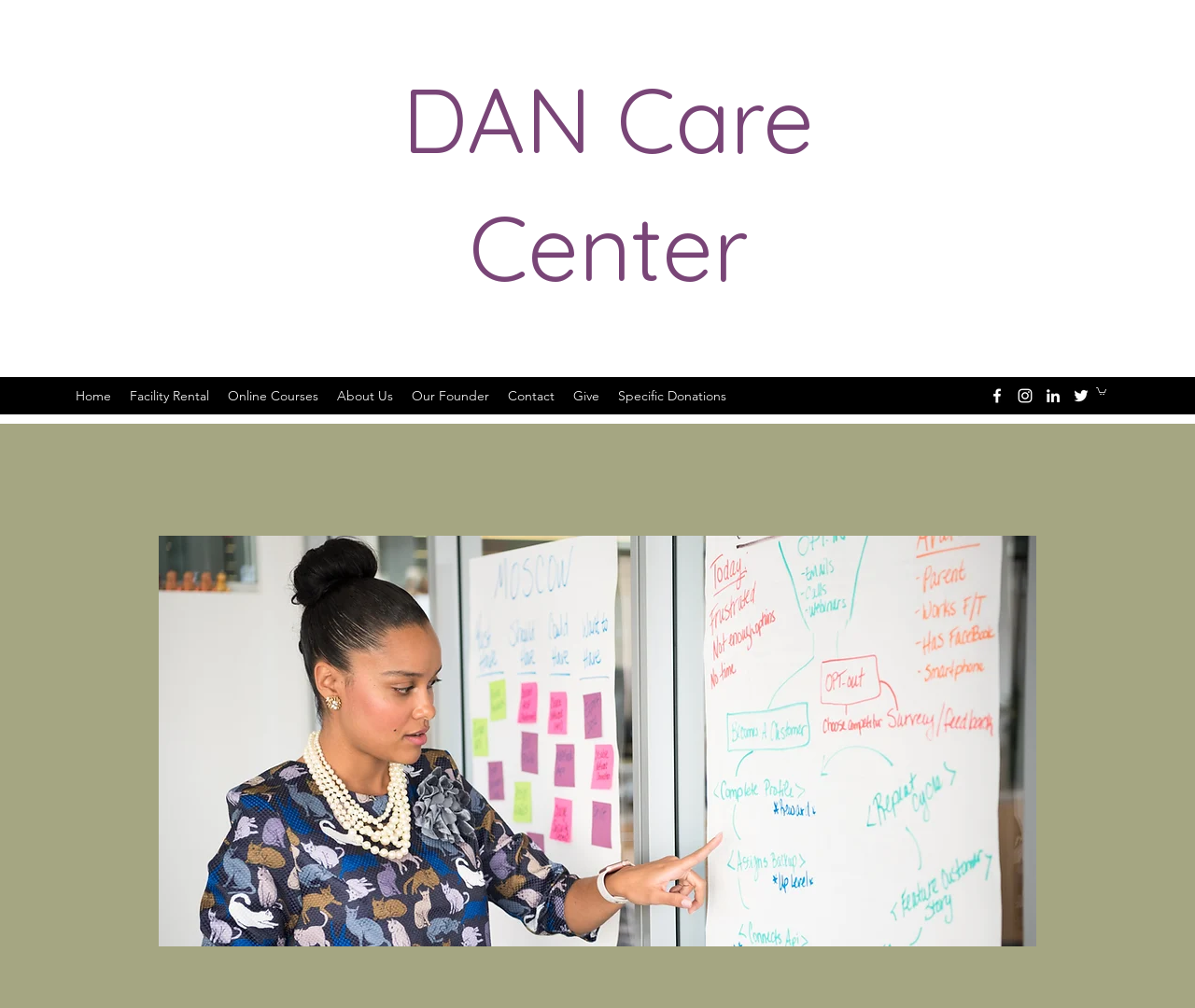Calculate the bounding box coordinates of the UI element given the description: "Give".

[0.472, 0.378, 0.509, 0.406]